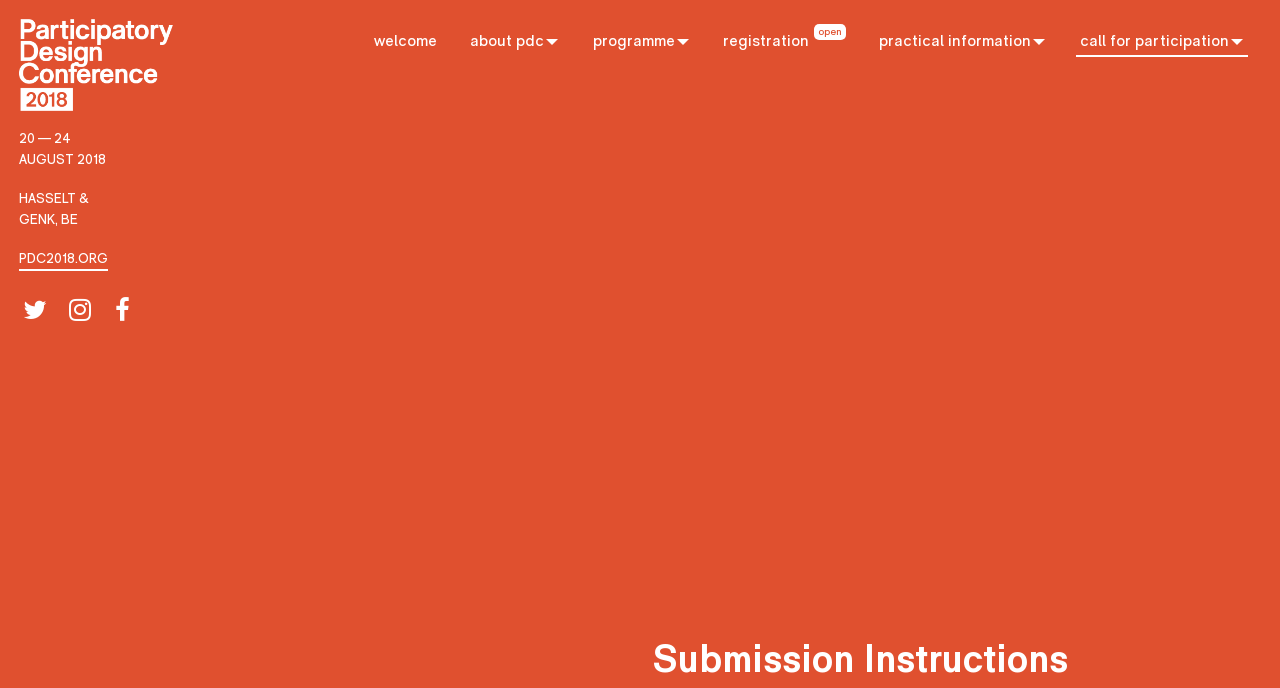Answer the following query concisely with a single word or phrase:
What is the location of the Participatory Design Conference 2018?

Hasselt & Genk, BE